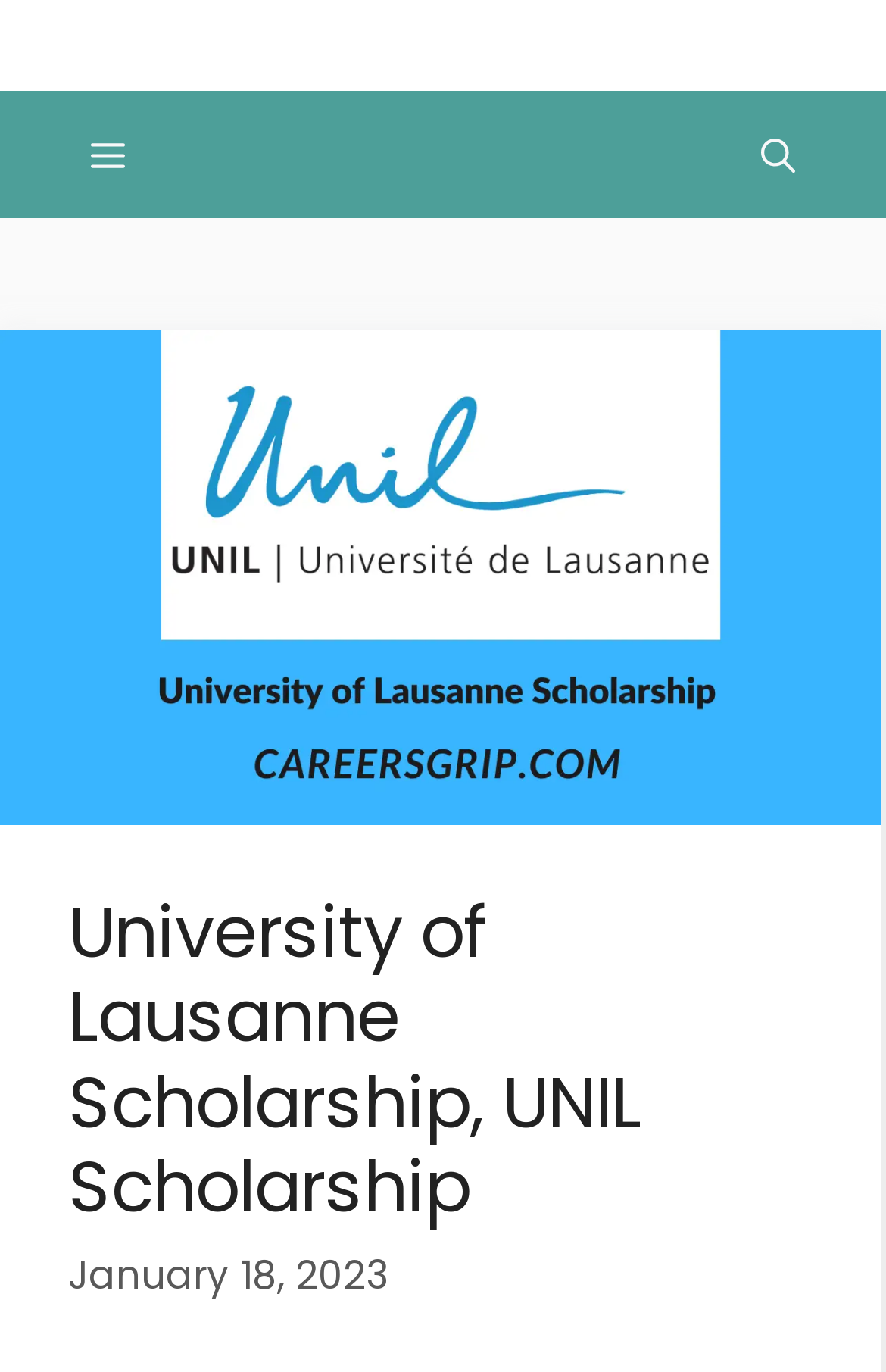What is the main heading of this webpage? Please extract and provide it.

University of Lausanne Scholarship, UNIL Scholarship